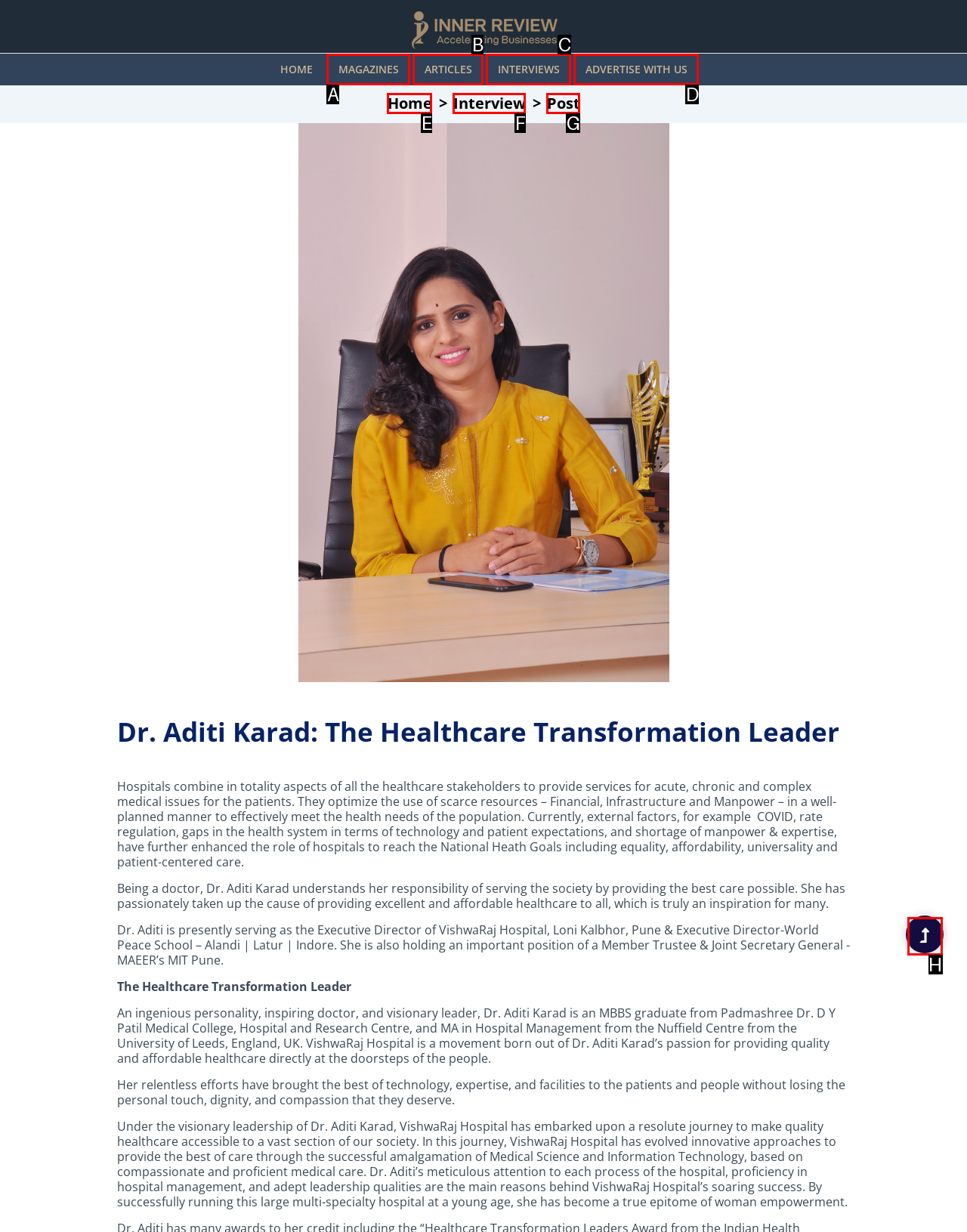Point out the option that best suits the description: title="Go to Top"
Indicate your answer with the letter of the selected choice.

H